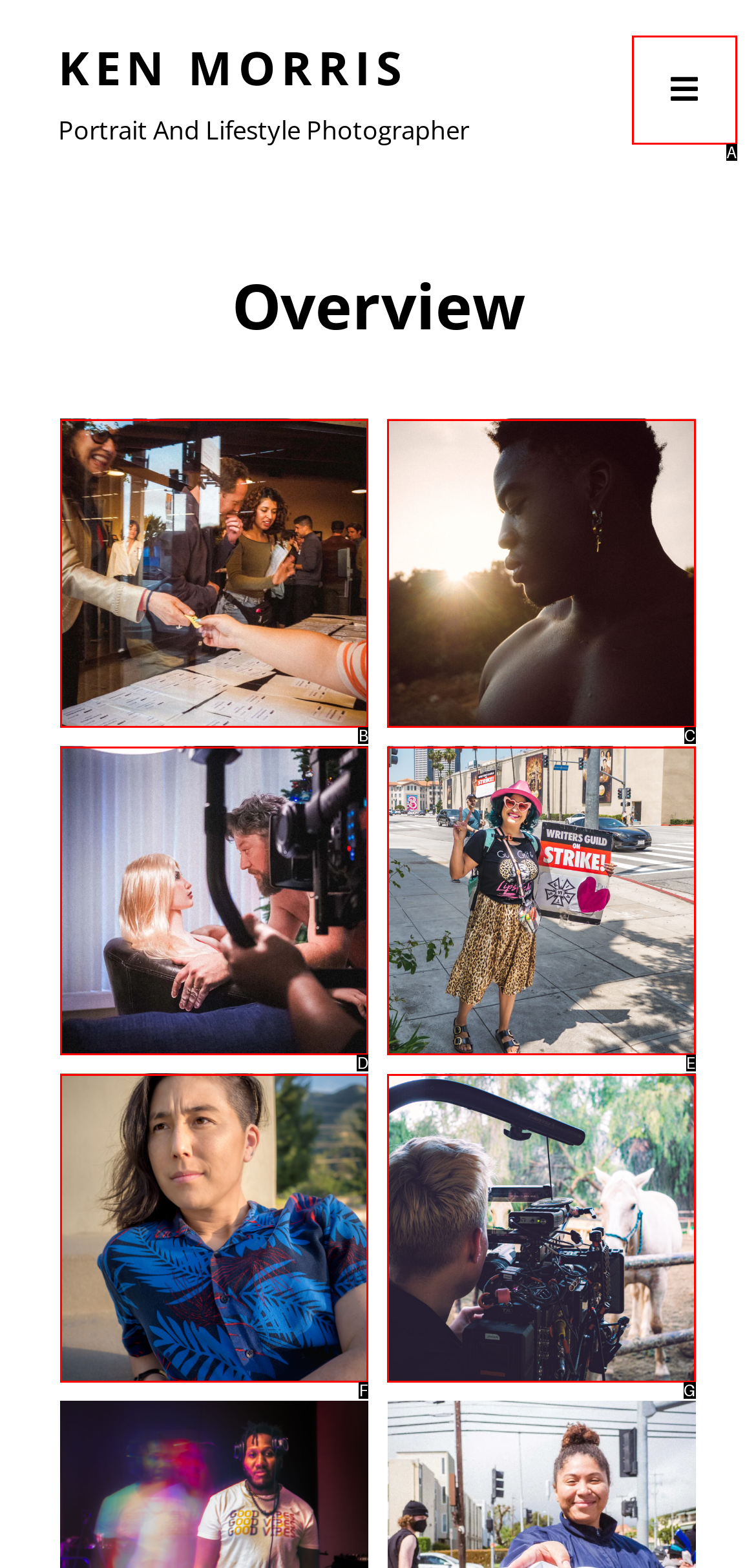Choose the option that best matches the element: Menu
Respond with the letter of the correct option.

A